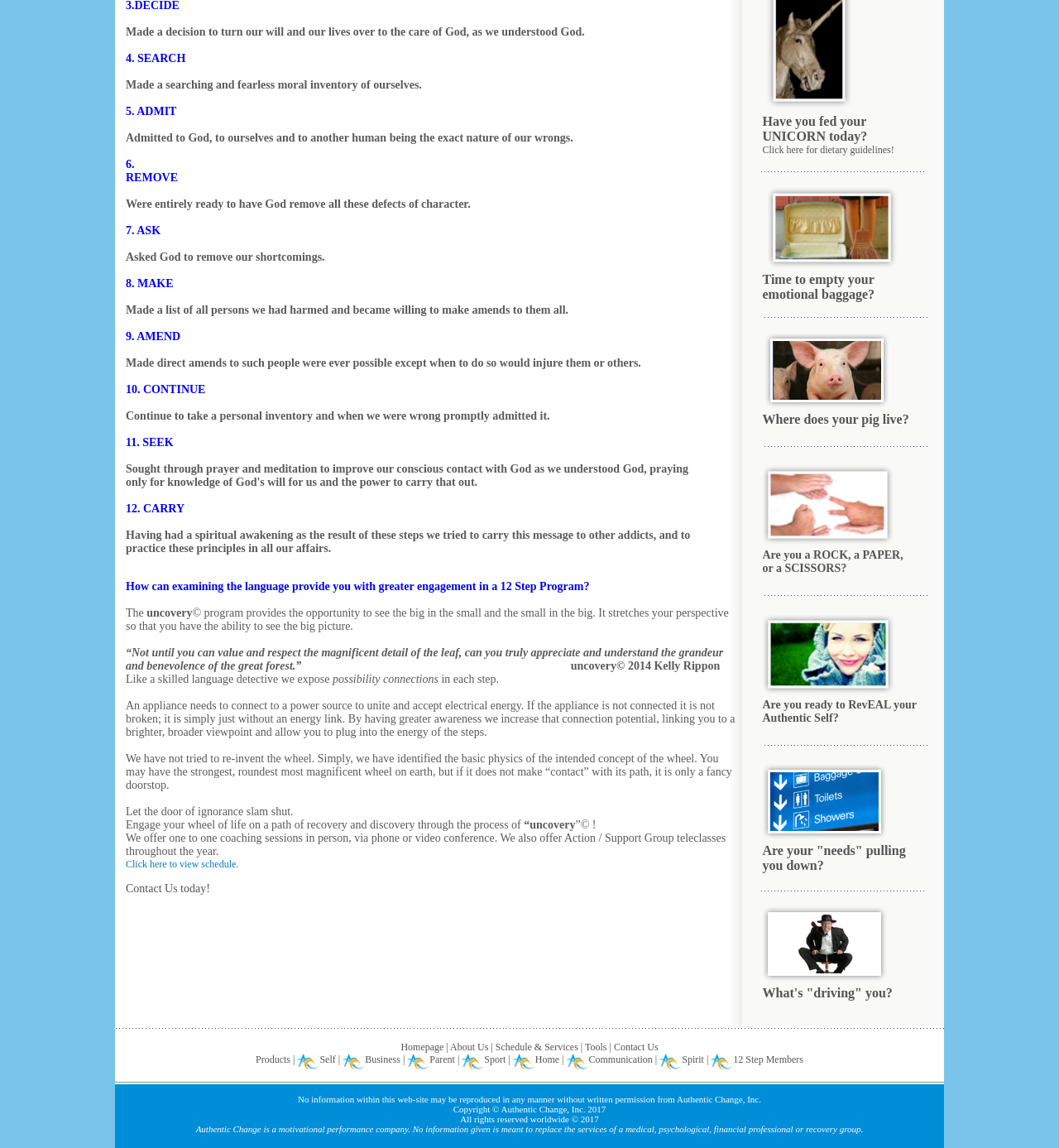Determine the bounding box coordinates of the target area to click to execute the following instruction: "Click REMOVE."

[0.119, 0.149, 0.168, 0.16]